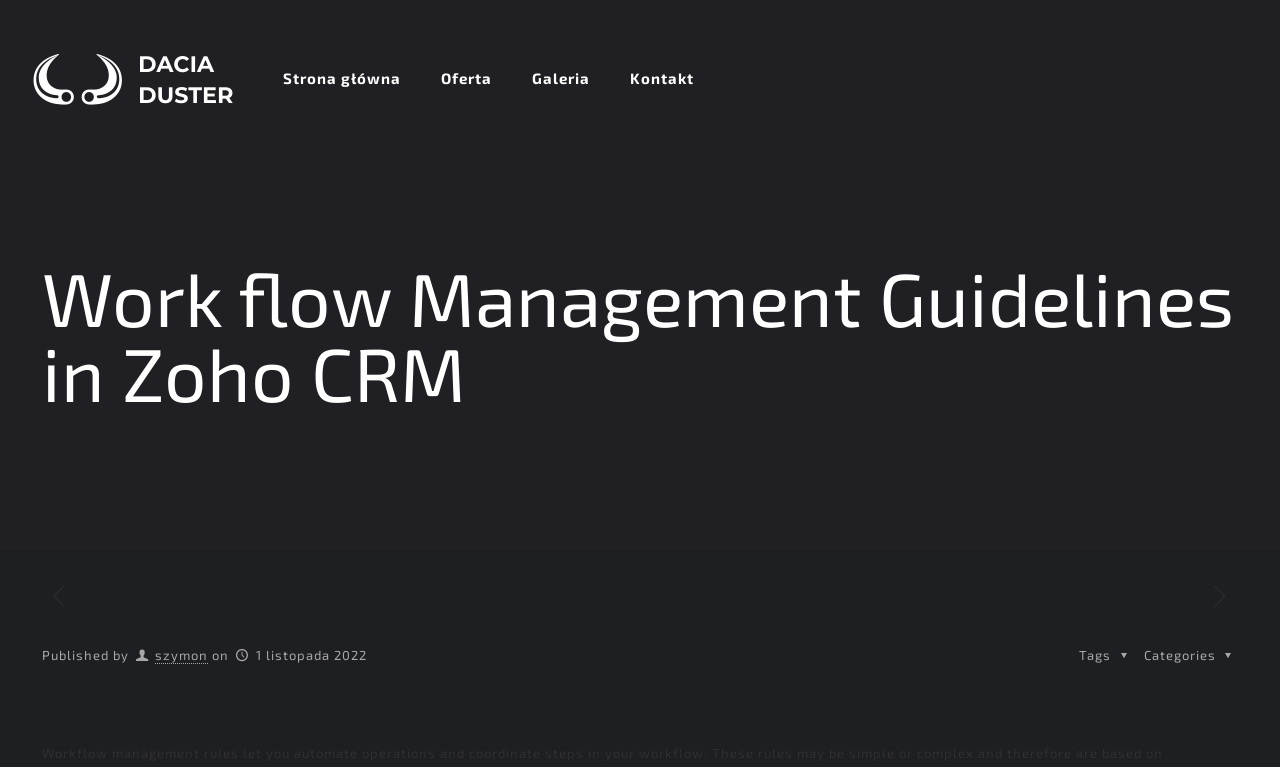What is the first menu item?
Using the image, elaborate on the answer with as much detail as possible.

I looked at the top navigation menu and found the first item is 'Strona główna'.